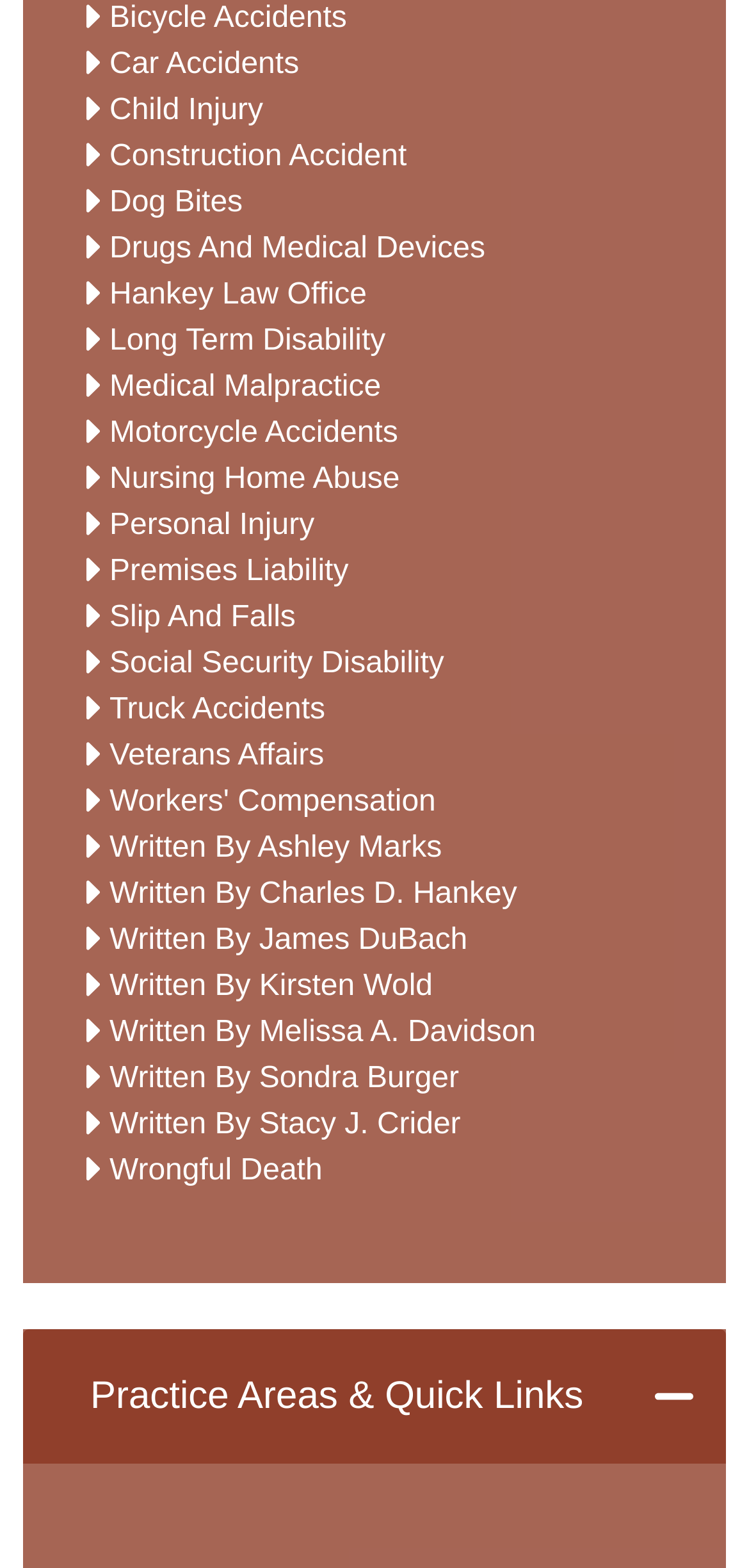Indicate the bounding box coordinates of the element that must be clicked to execute the instruction: "Expand Practice Areas & Quick Links". The coordinates should be given as four float numbers between 0 and 1, i.e., [left, top, right, bottom].

[0.031, 0.848, 0.969, 0.933]